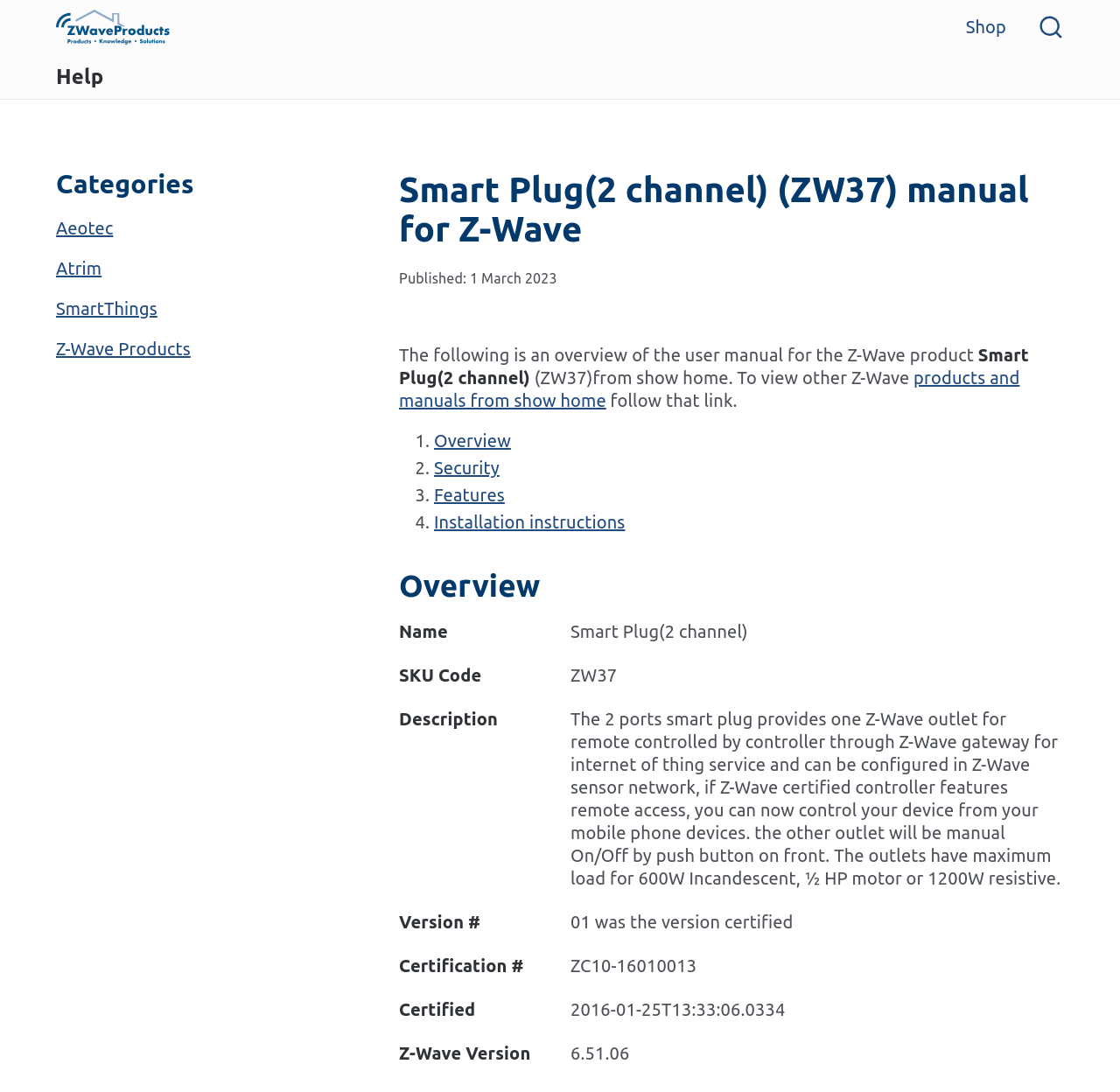Find the bounding box coordinates of the element I should click to carry out the following instruction: "view doodle".

None